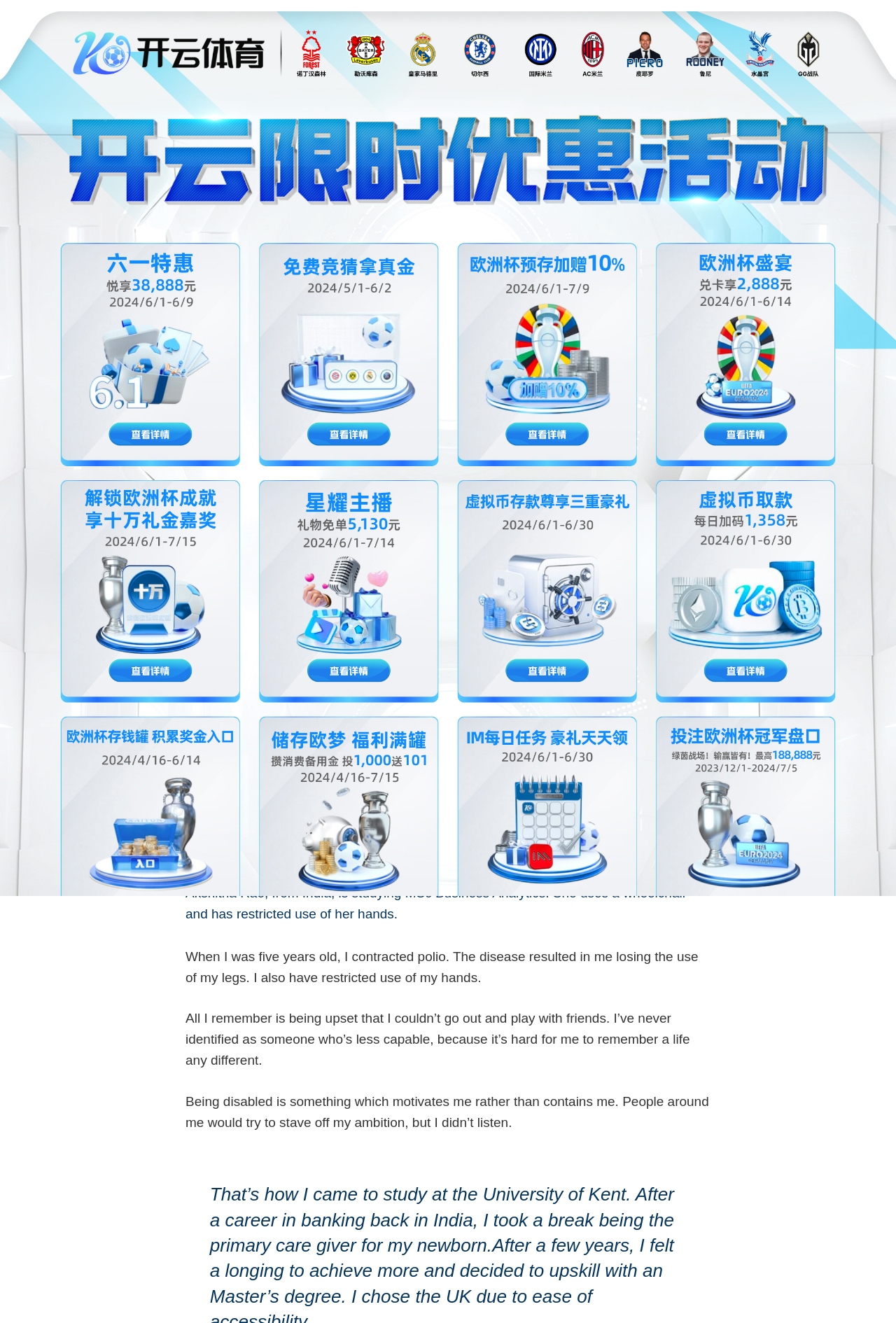Locate the bounding box coordinates of the area that needs to be clicked to fulfill the following instruction: "Click on the 'cn323' link". The coordinates should be in the format of four float numbers between 0 and 1, namely [left, top, right, bottom].

[0.221, 0.368, 0.253, 0.377]